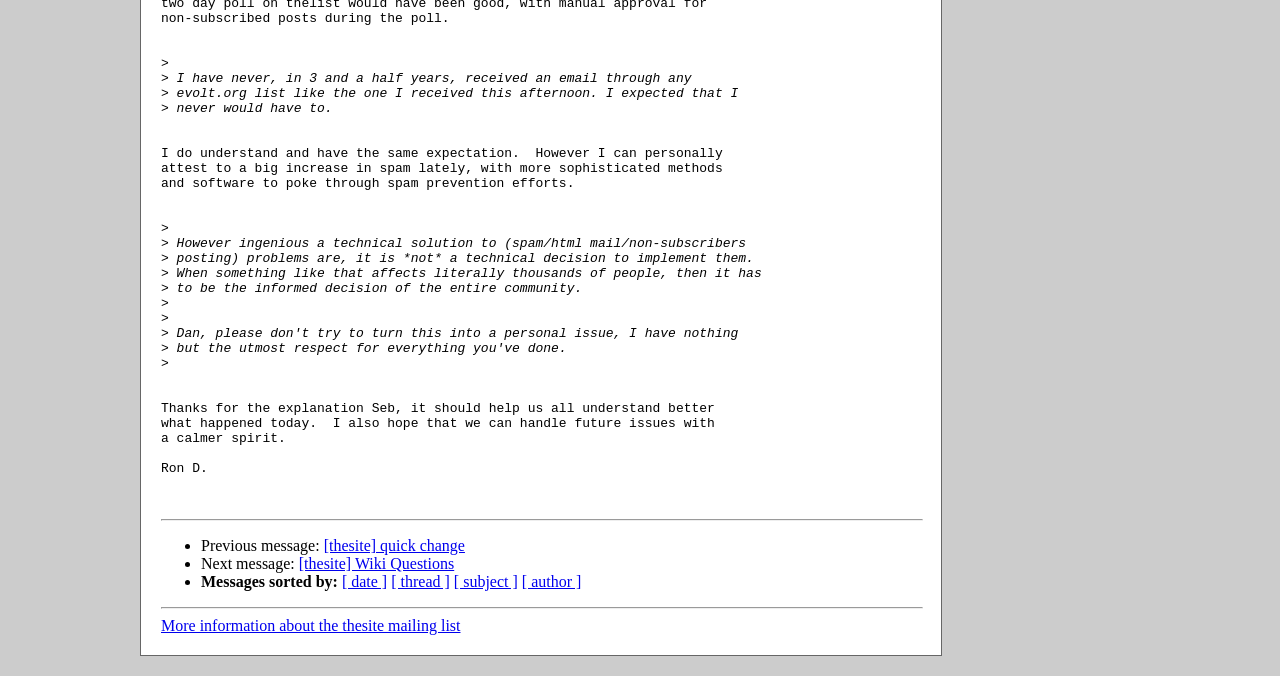For the element described, predict the bounding box coordinates as (top-left x, top-left y, bottom-right x, bottom-right y). All values should be between 0 and 1. Element description: [ date ]

[0.267, 0.847, 0.302, 0.873]